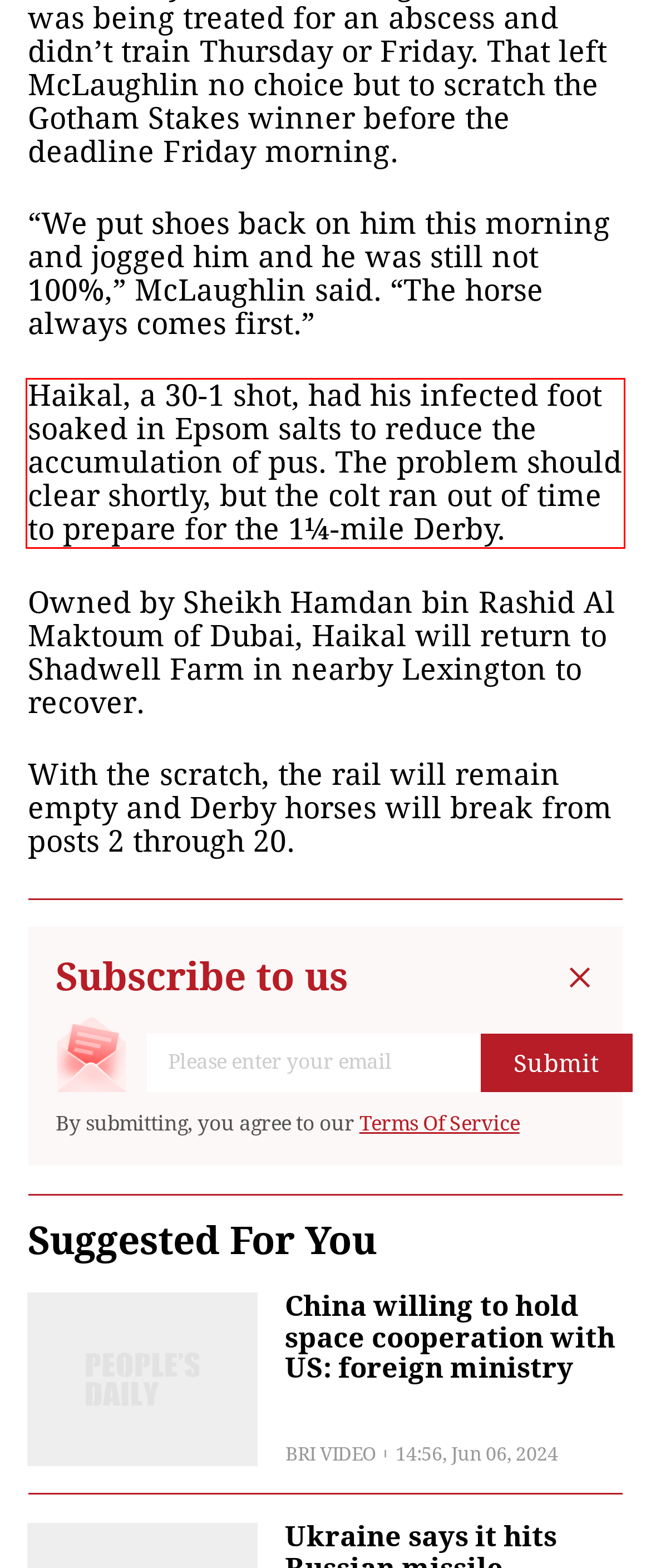The screenshot you have been given contains a UI element surrounded by a red rectangle. Use OCR to read and extract the text inside this red rectangle.

Haikal, a 30-1 shot, had his infected foot soaked in Epsom salts to reduce the accumulation of pus. The problem should clear shortly, but the colt ran out of time to prepare for the 1¼-mile Derby.